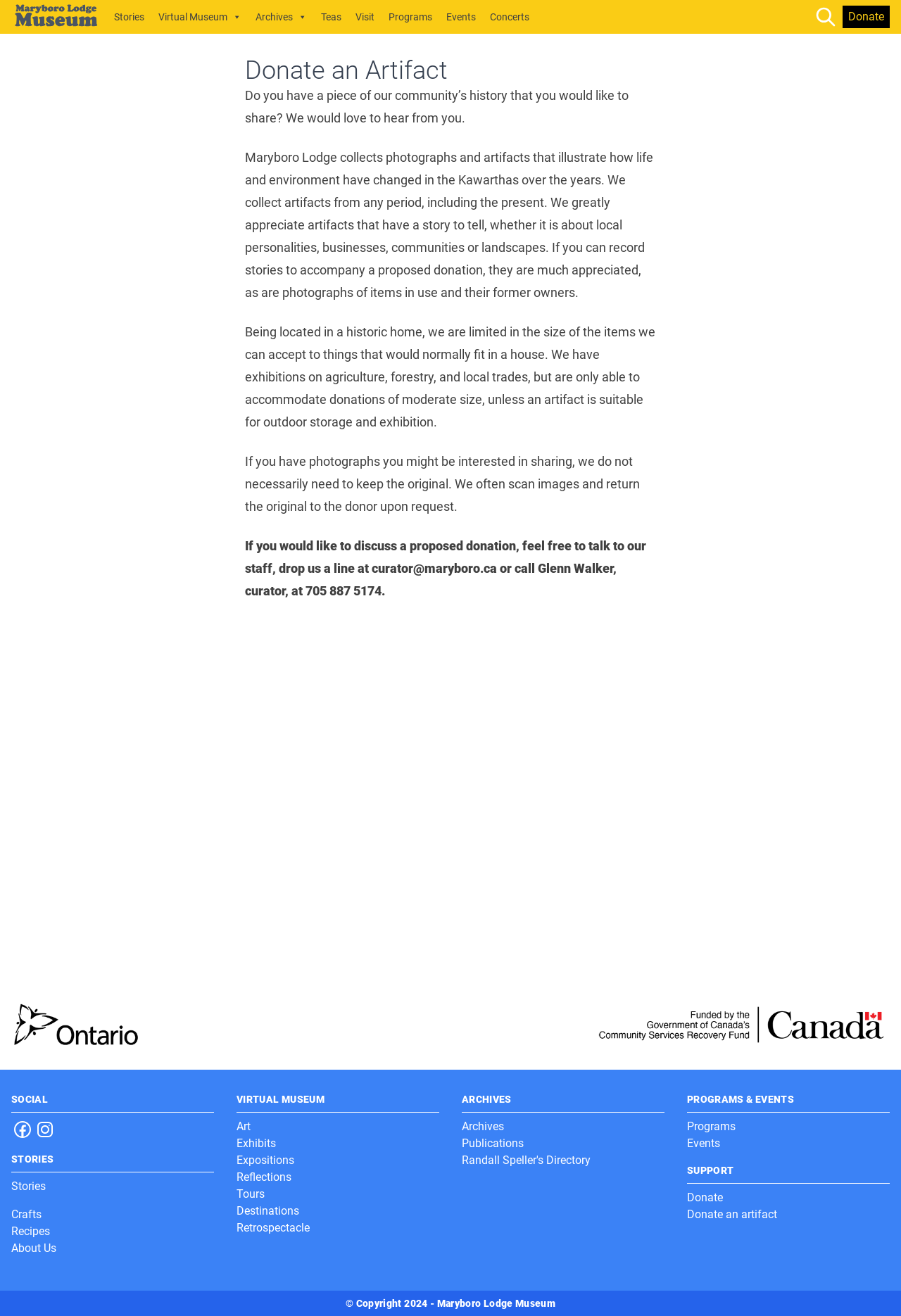Locate the UI element that matches the description Donate an artifact in the webpage screenshot. Return the bounding box coordinates in the format (top-left x, top-left y, bottom-right x, bottom-right y), with values ranging from 0 to 1.

[0.762, 0.918, 0.862, 0.928]